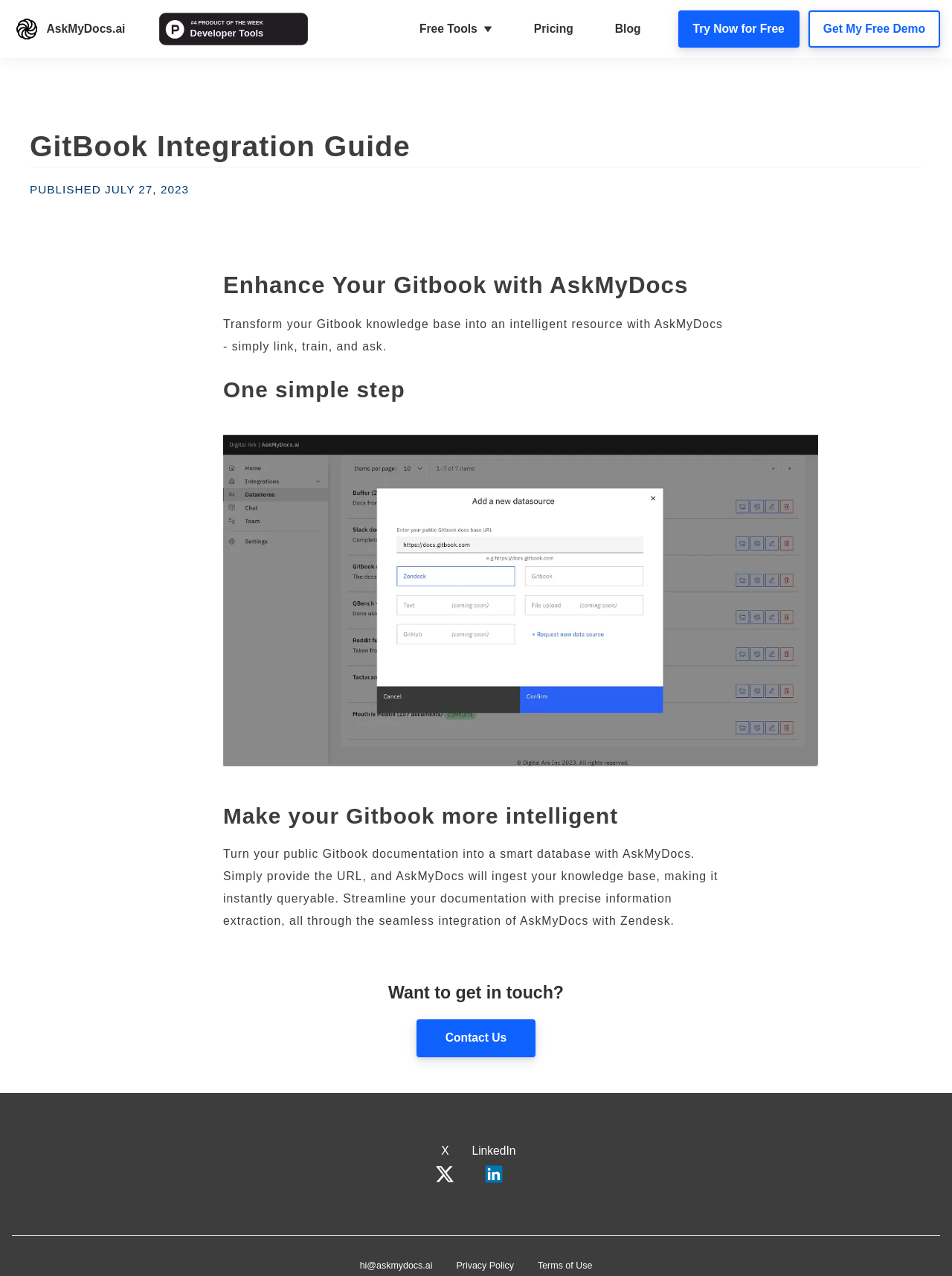Please look at the image and answer the question with a detailed explanation: What is the format of the published date on the webpage?

The published date on the webpage is in the format 'Month Day, Year', as seen in the text 'PUBLISHED JULY 27, 2023'.